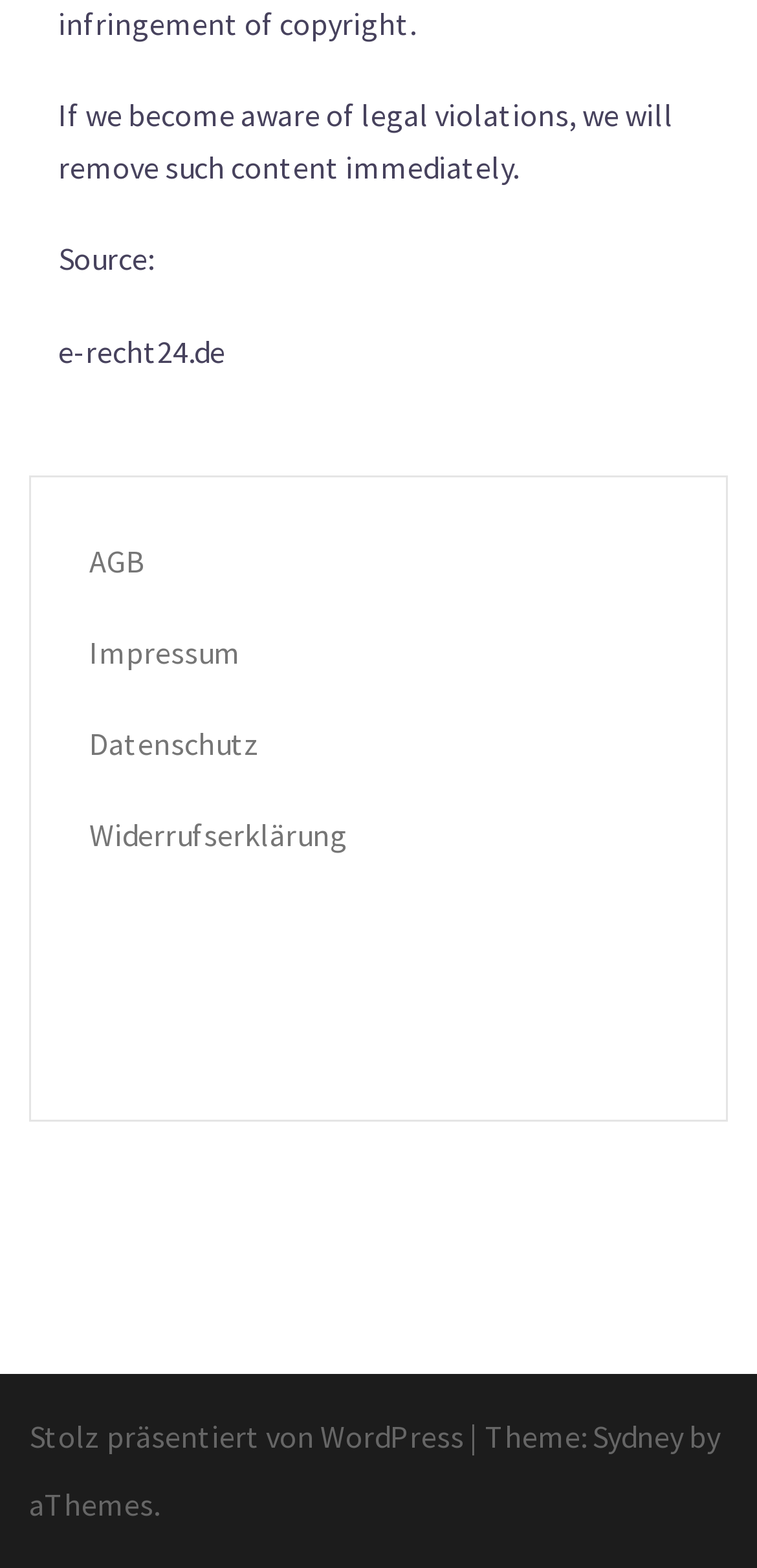What is the source of the website's content?
Using the visual information, respond with a single word or phrase.

e-recht24.de